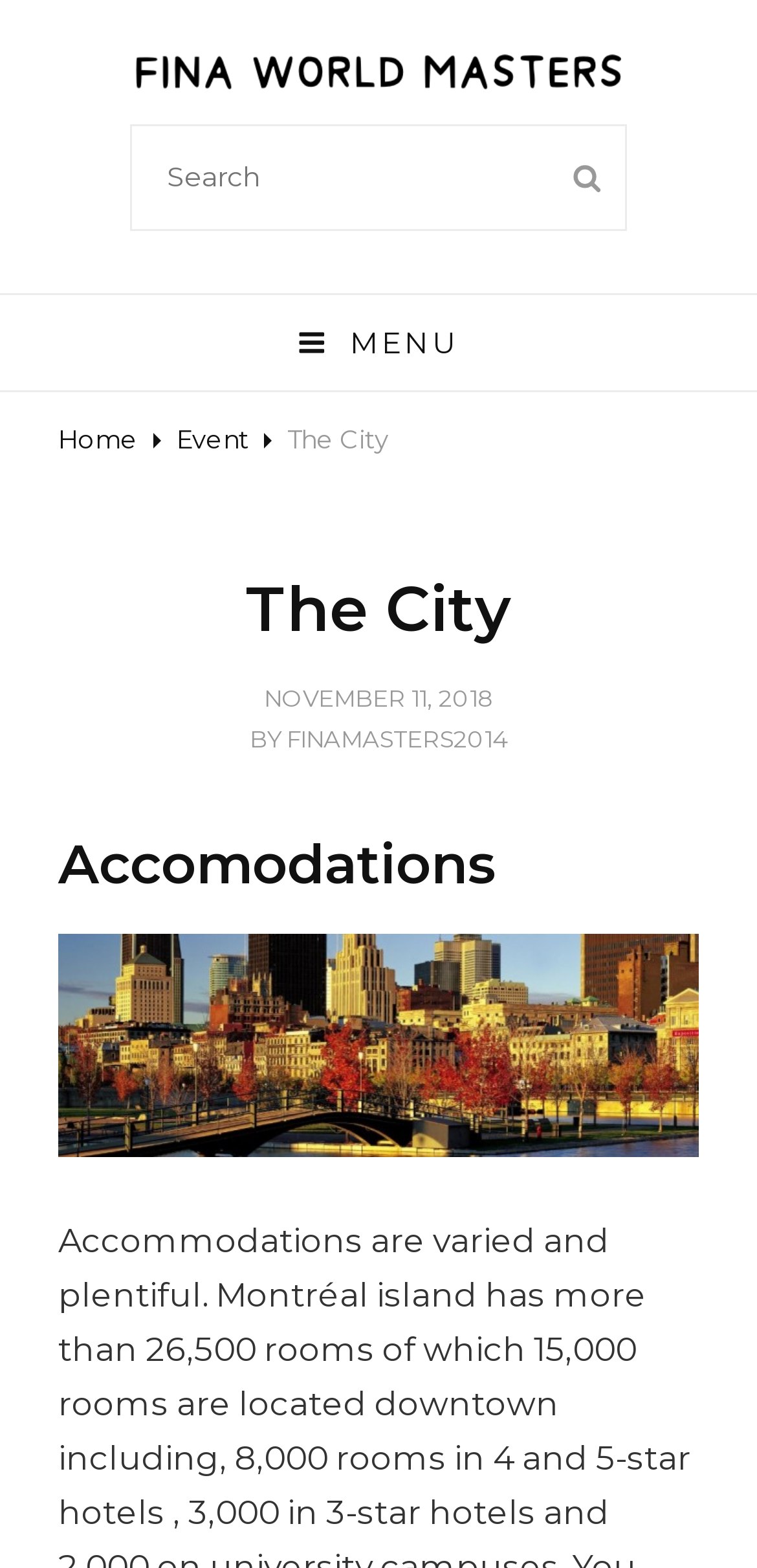Please identify the bounding box coordinates for the region that you need to click to follow this instruction: "view event information".

[0.233, 0.27, 0.328, 0.289]